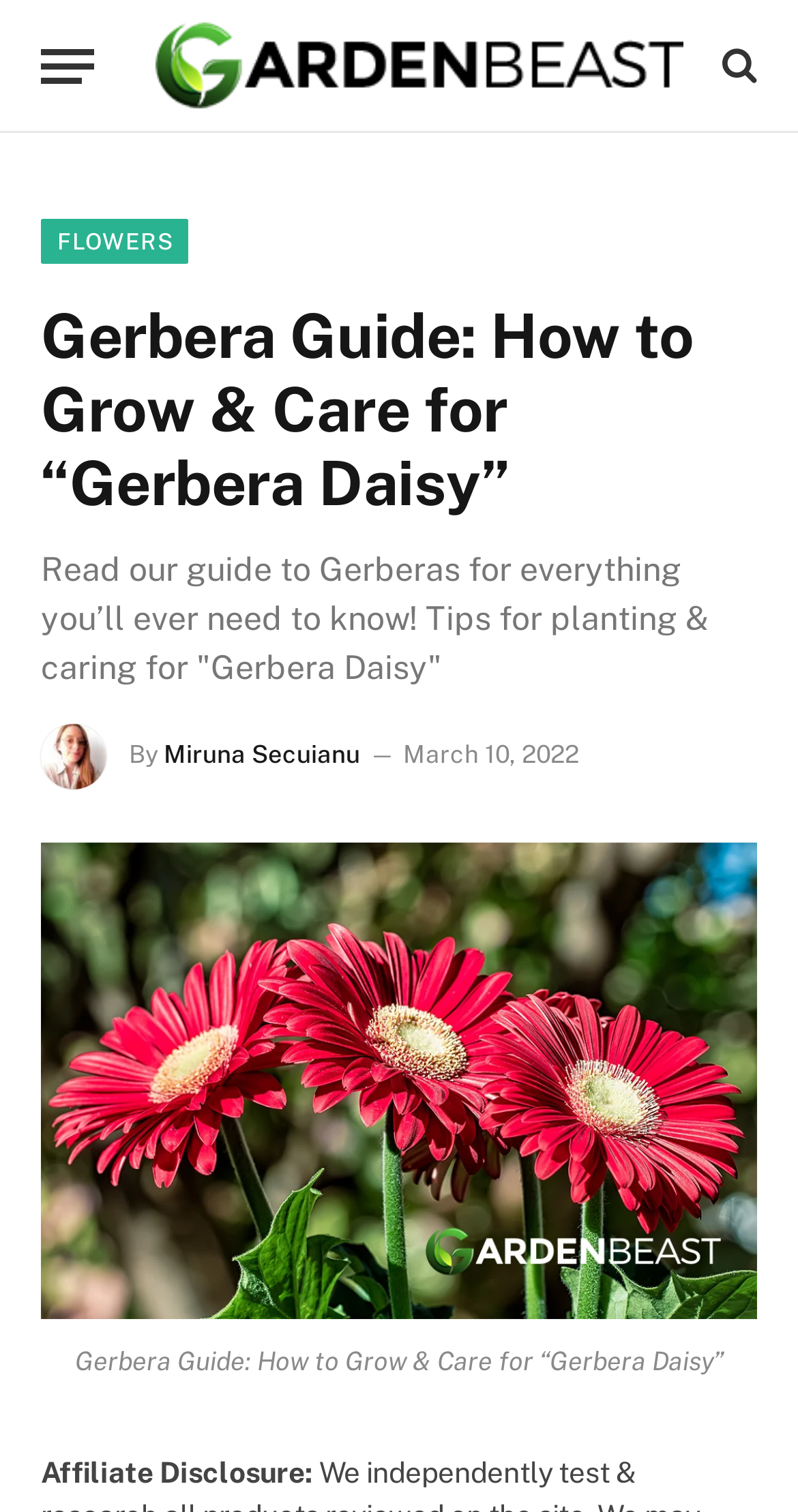What type of flower is the guide about?
Use the image to give a comprehensive and detailed response to the question.

I found the type of flower by looking at the main heading and the image of the flower. The heading says 'Gerbera Guide: How to Grow & Care for “Gerbera Daisy”', and the image shows a Gerbera flower.